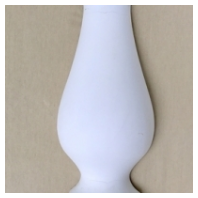What shape does the baluster have?
Could you answer the question in a detailed manner, providing as much information as possible?

The caption describes the design of the baluster as having a 'smooth, curvilinear shape', which implies that the shape of the baluster is curvilinear.